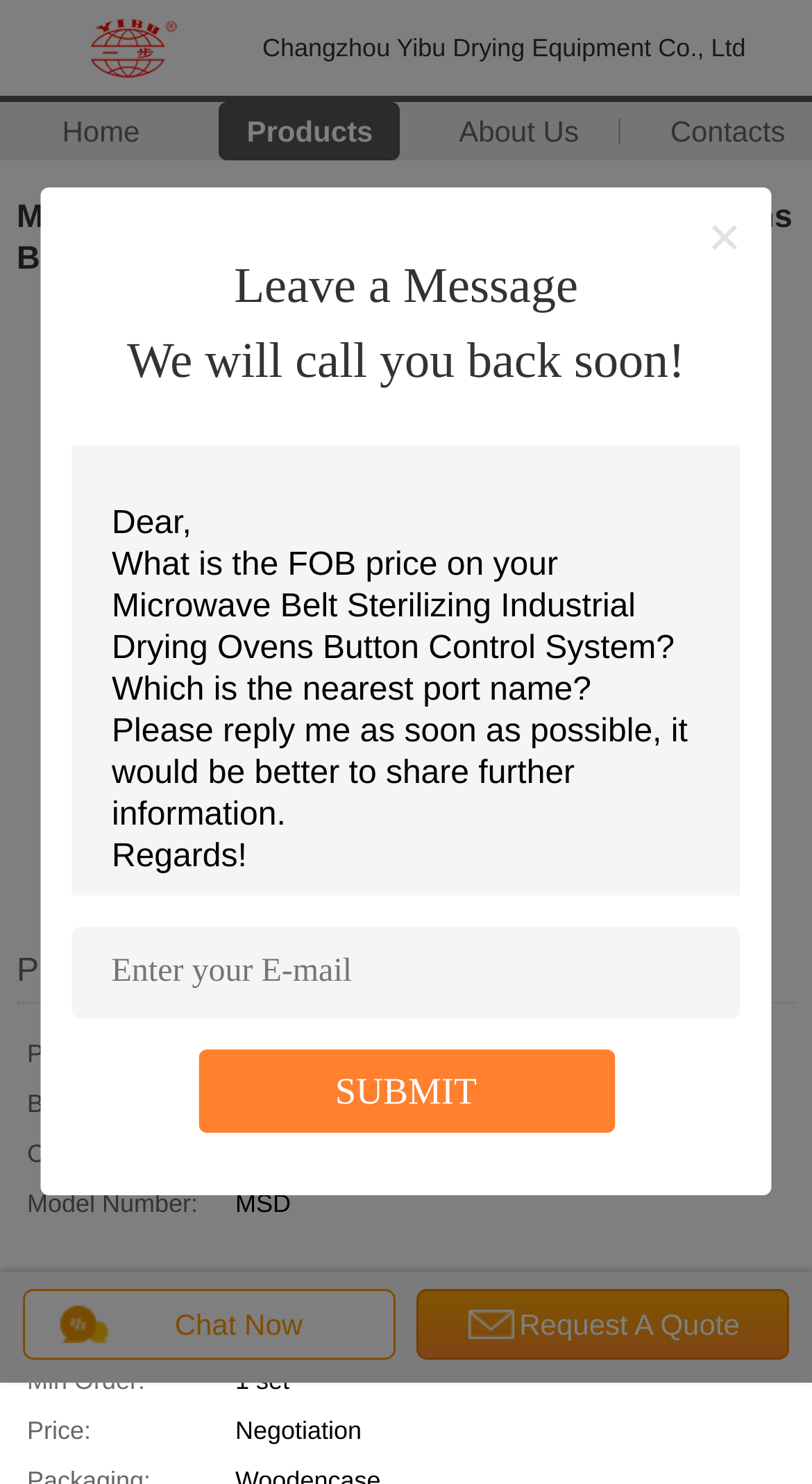Consider the image and give a detailed and elaborate answer to the question: 
What is the certification of the product?

I found the certification by looking at the table under 'Product Details', where it lists the certification as 'CE / UL / SGS / EAC / CR – TU'.